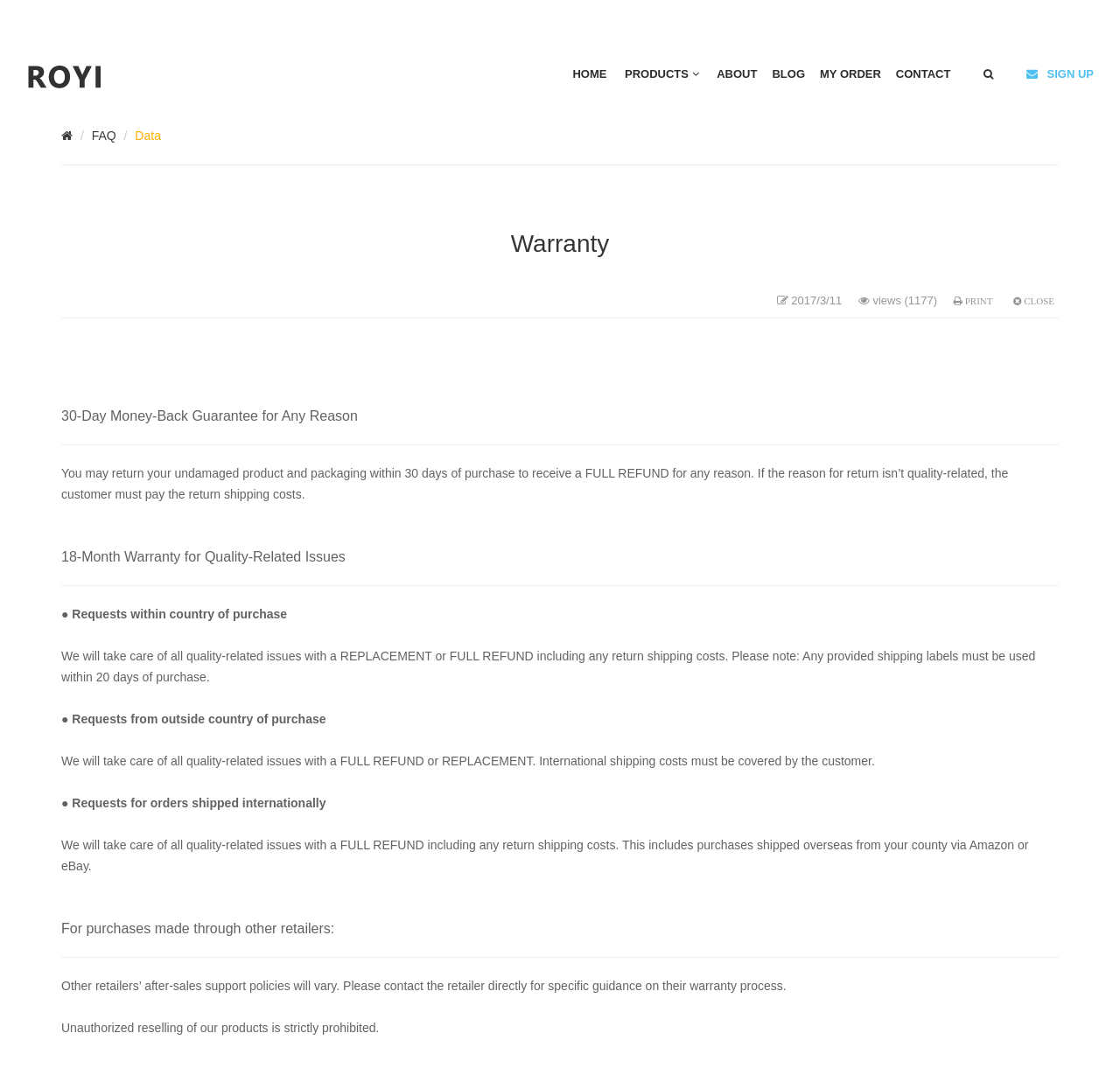Bounding box coordinates are to be given in the format (top-left x, top-left y, bottom-right x, bottom-right y). All values must be floating point numbers between 0 and 1. Provide the bounding box coordinate for the UI element described as: SIGN UP

[0.932, 0.063, 0.977, 0.075]